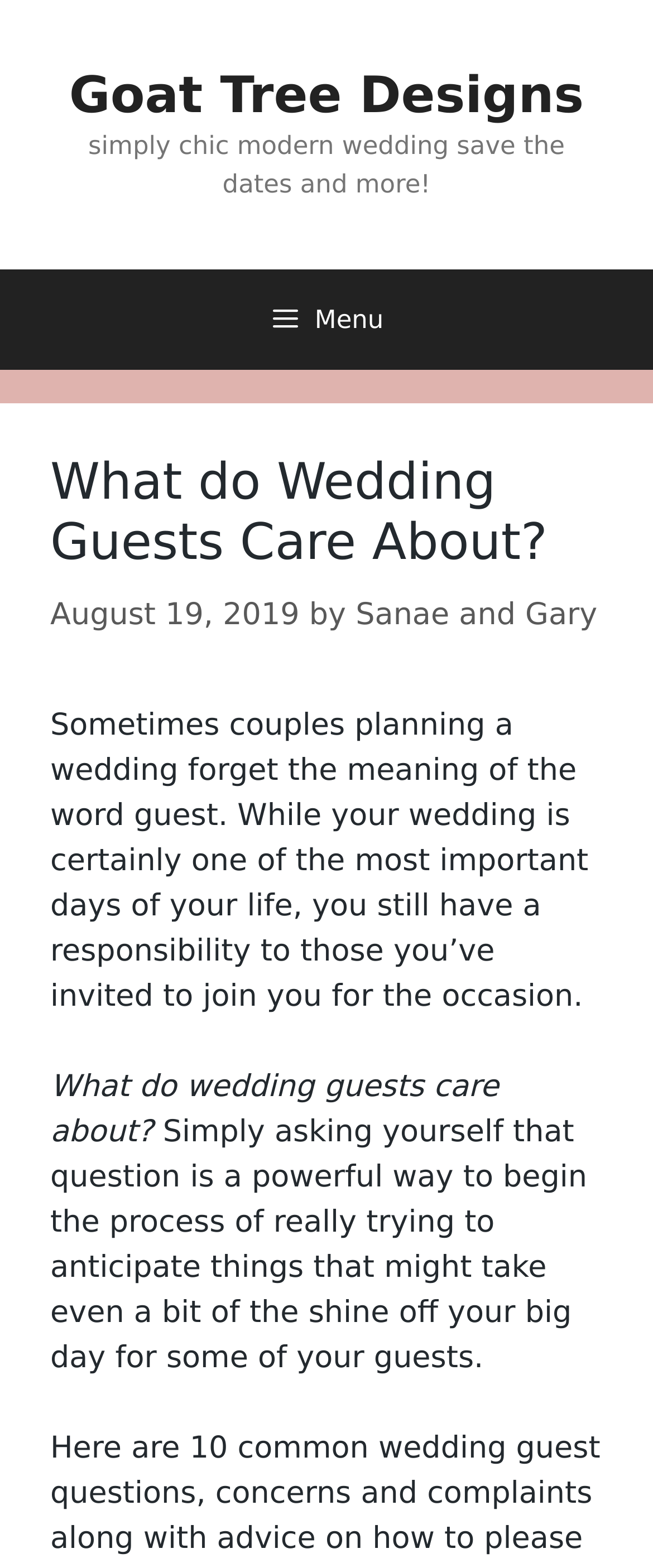What is the name of the website?
Could you answer the question in a detailed manner, providing as much information as possible?

The name of the website can be found in the banner section at the top of the webpage, where it says 'Goat Tree Designs'.